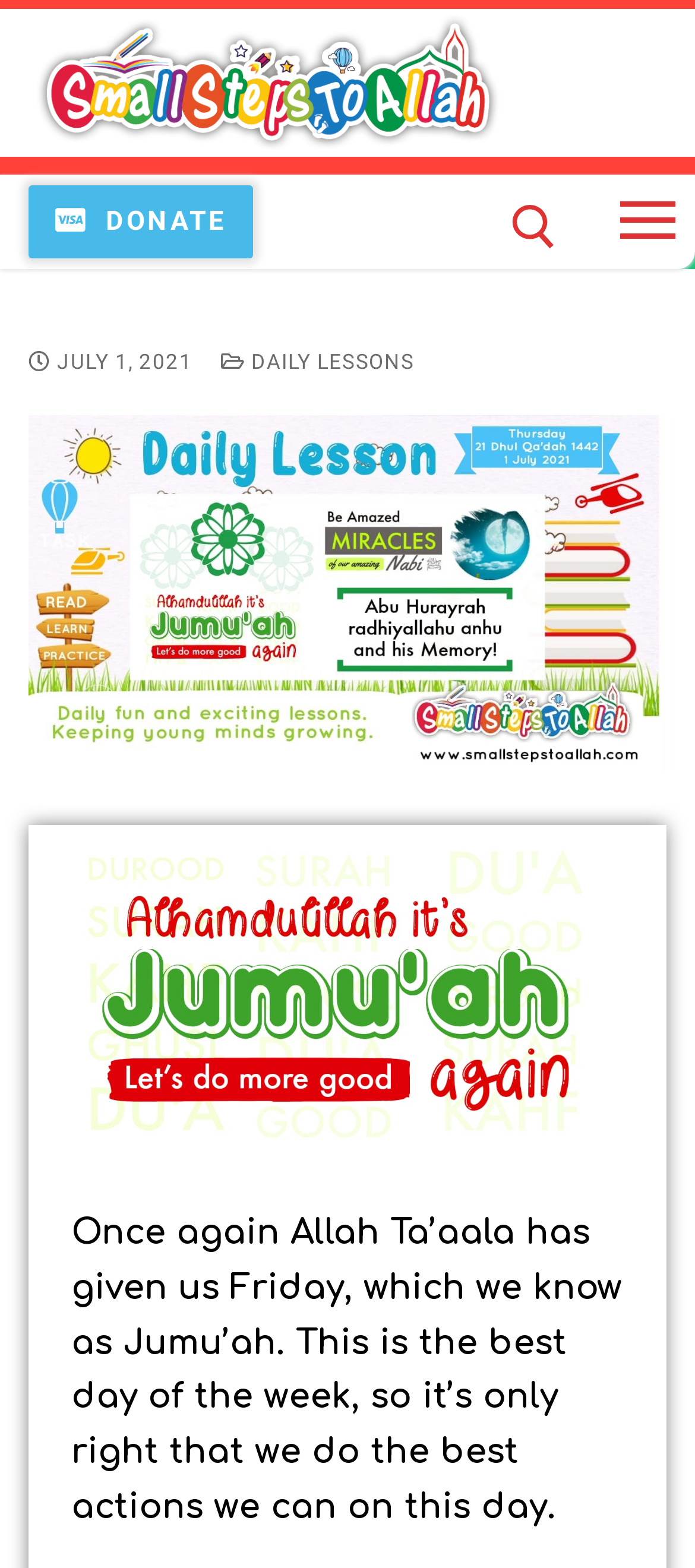Please find the bounding box coordinates (top-left x, top-left y, bottom-right x, bottom-right y) in the screenshot for the UI element described as follows: parent_node: Search for: aria-label="submit search"

[0.633, 0.244, 0.782, 0.291]